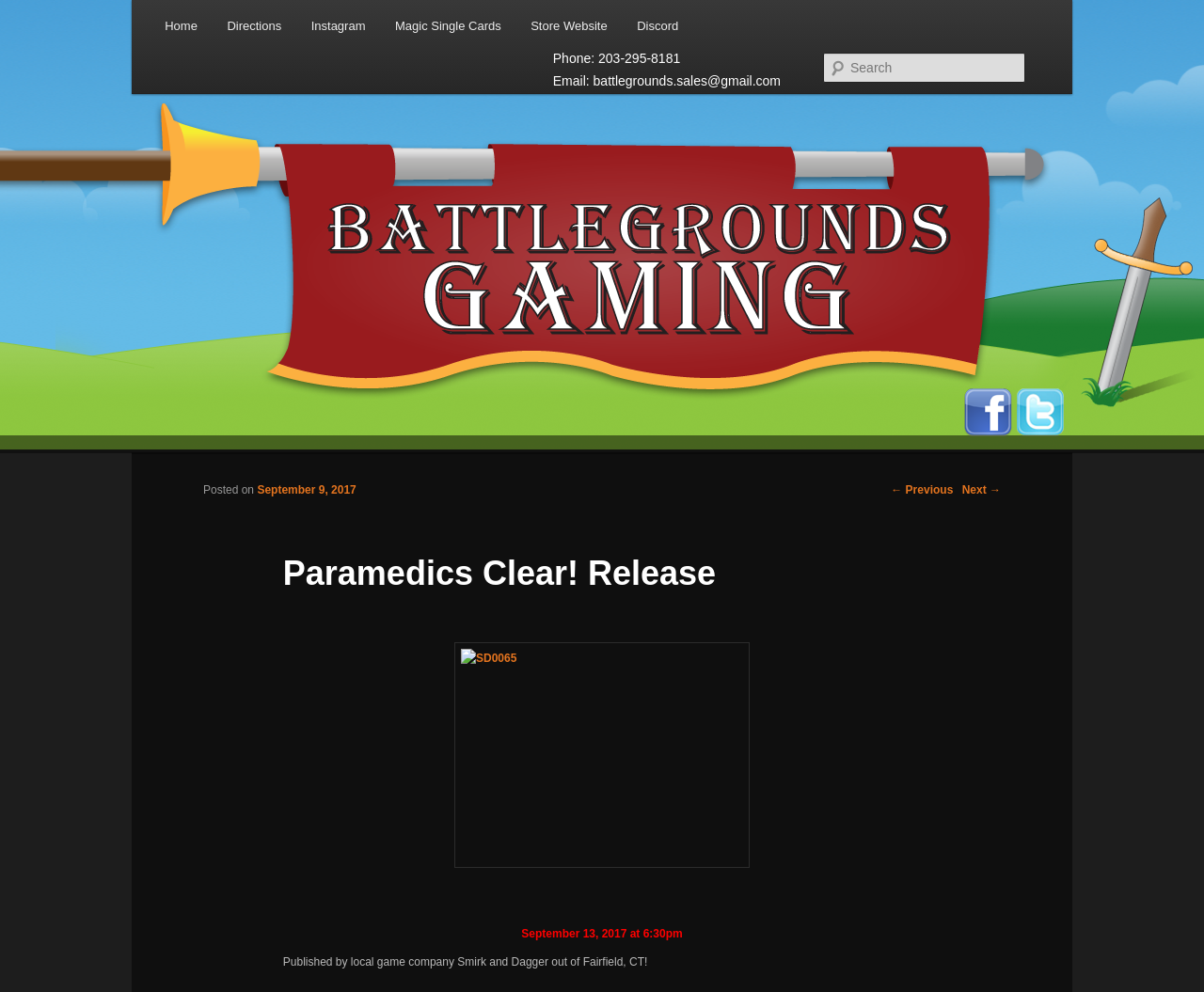What type of gaming is mentioned on the webpage?
Please respond to the question thoroughly and include all relevant details.

The type of gaming can be inferred from the heading 'Tabletop Gaming in Norwalk, CT' which suggests that the webpage is related to tabletop gaming.